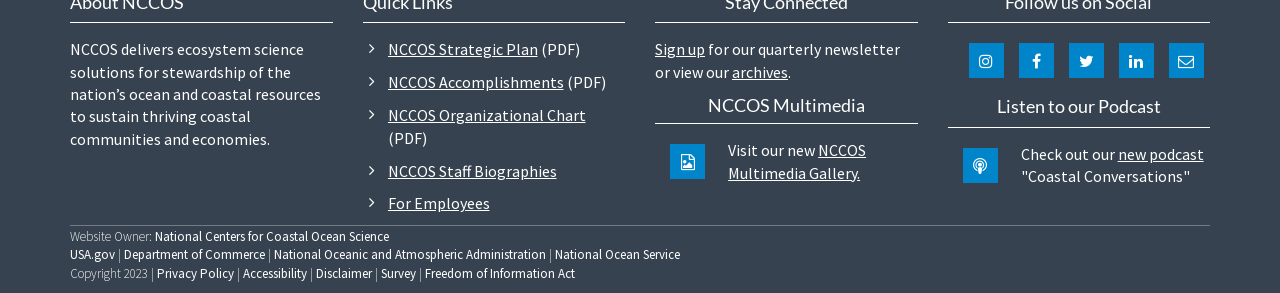What can I sign up for?
Using the visual information, reply with a single word or short phrase.

Quarterly newsletter